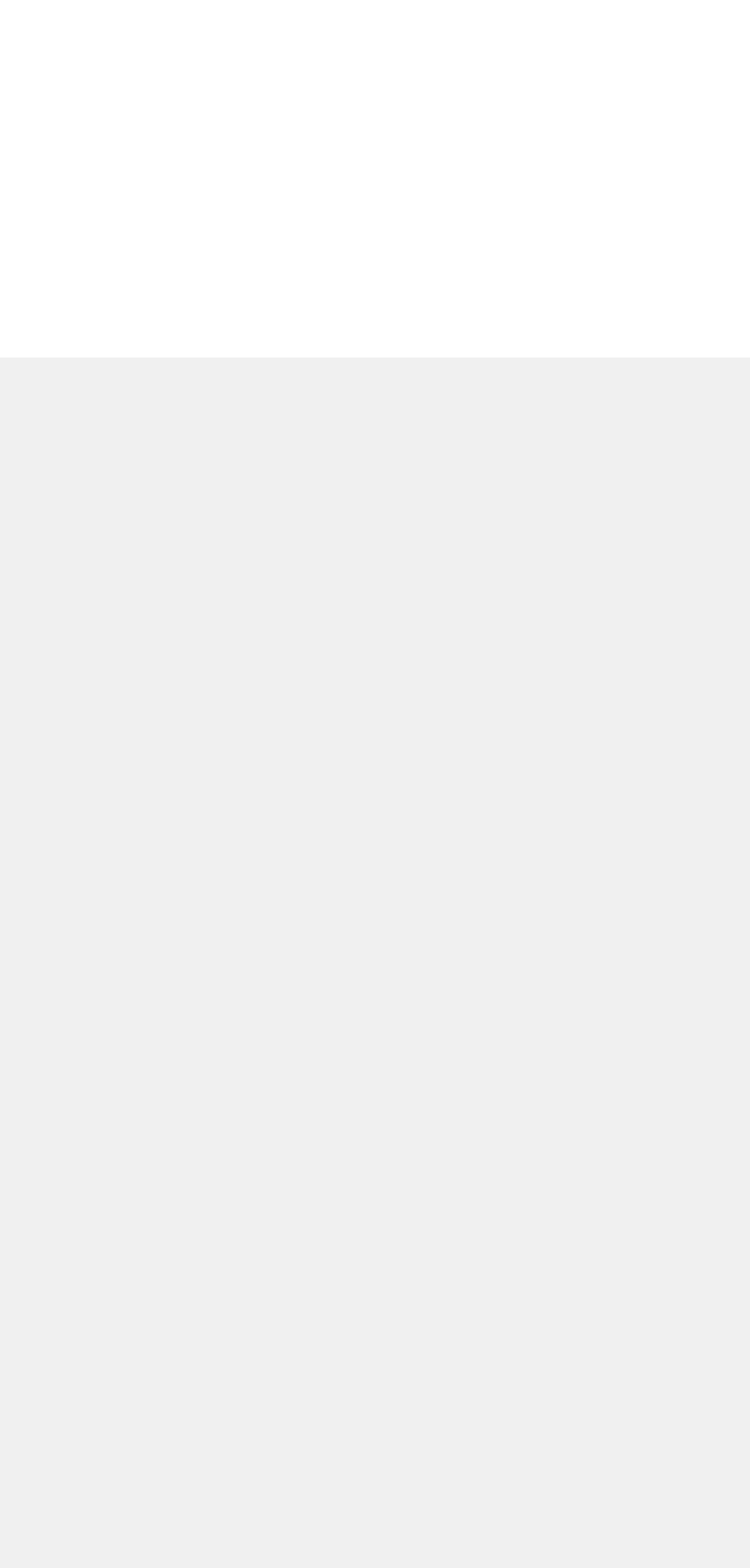Identify the bounding box coordinates for the UI element described as follows: "Bookkeeping Fees". Ensure the coordinates are four float numbers between 0 and 1, formatted as [left, top, right, bottom].

[0.09, 0.791, 0.441, 0.821]